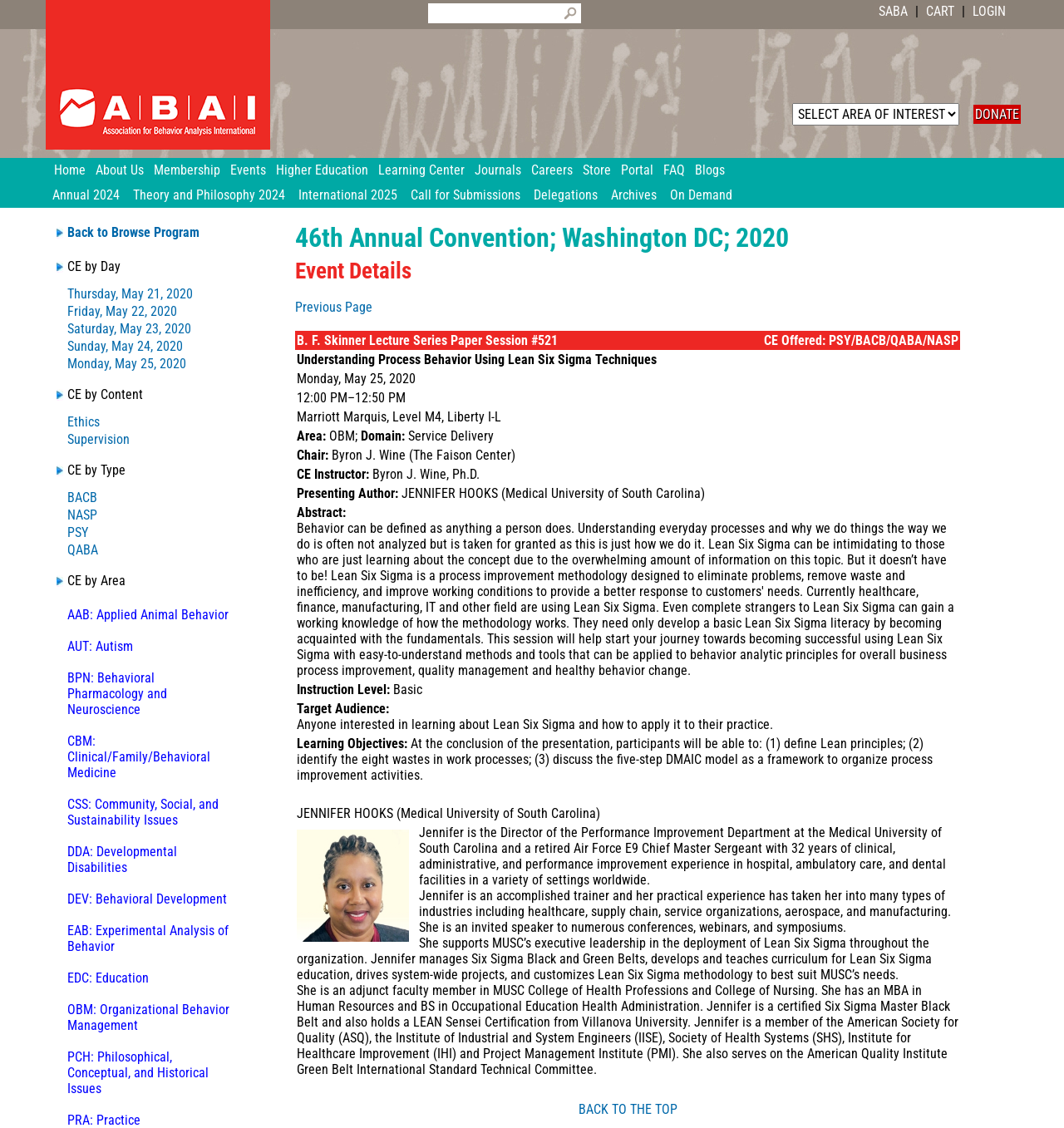Identify the bounding box coordinates of the section to be clicked to complete the task described by the following instruction: "View the '46th Annual Convention; Washington DC; 2020' event details". The coordinates should be four float numbers between 0 and 1, formatted as [left, top, right, bottom].

[0.277, 0.199, 0.902, 0.23]